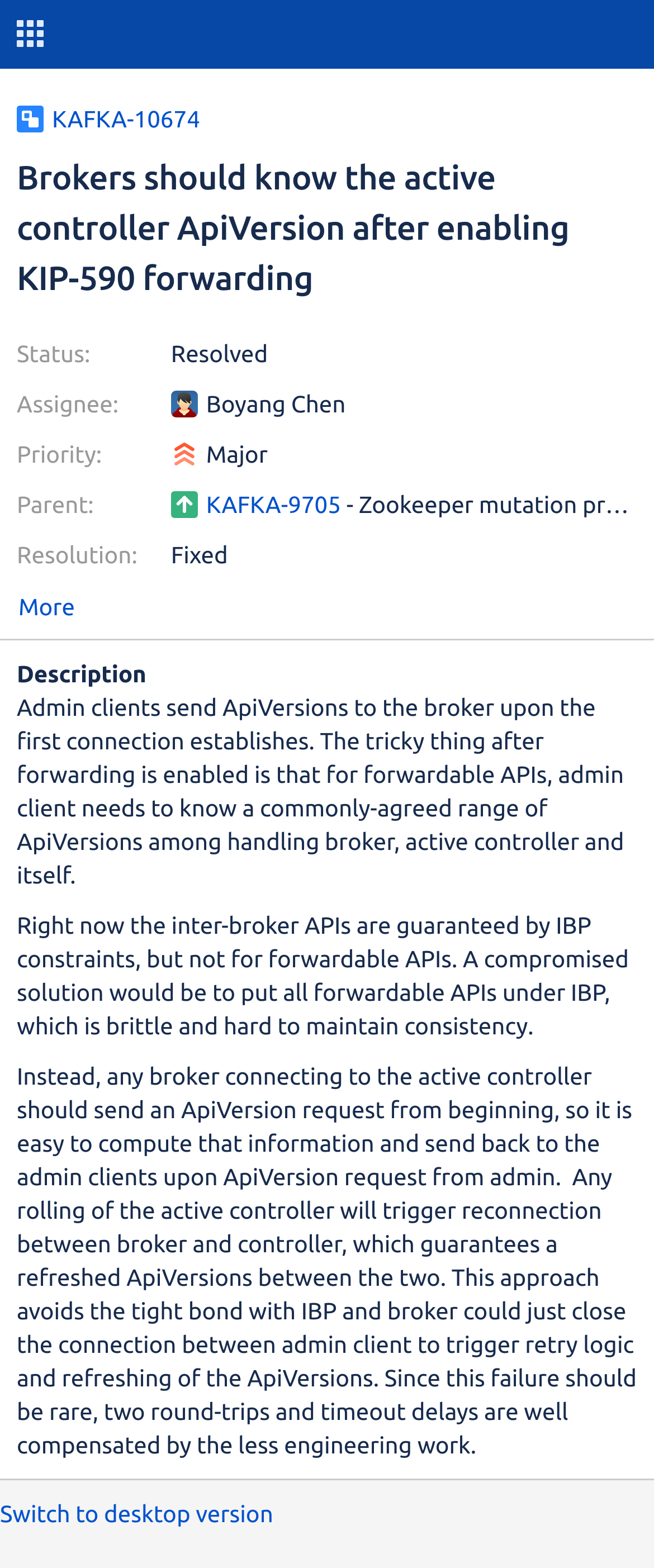Refer to the image and offer a detailed explanation in response to the question: What is the parent issue of this issue?

I found the answer by looking at the 'Parent:' label and its corresponding value 'KAFKA-9705' on the webpage.